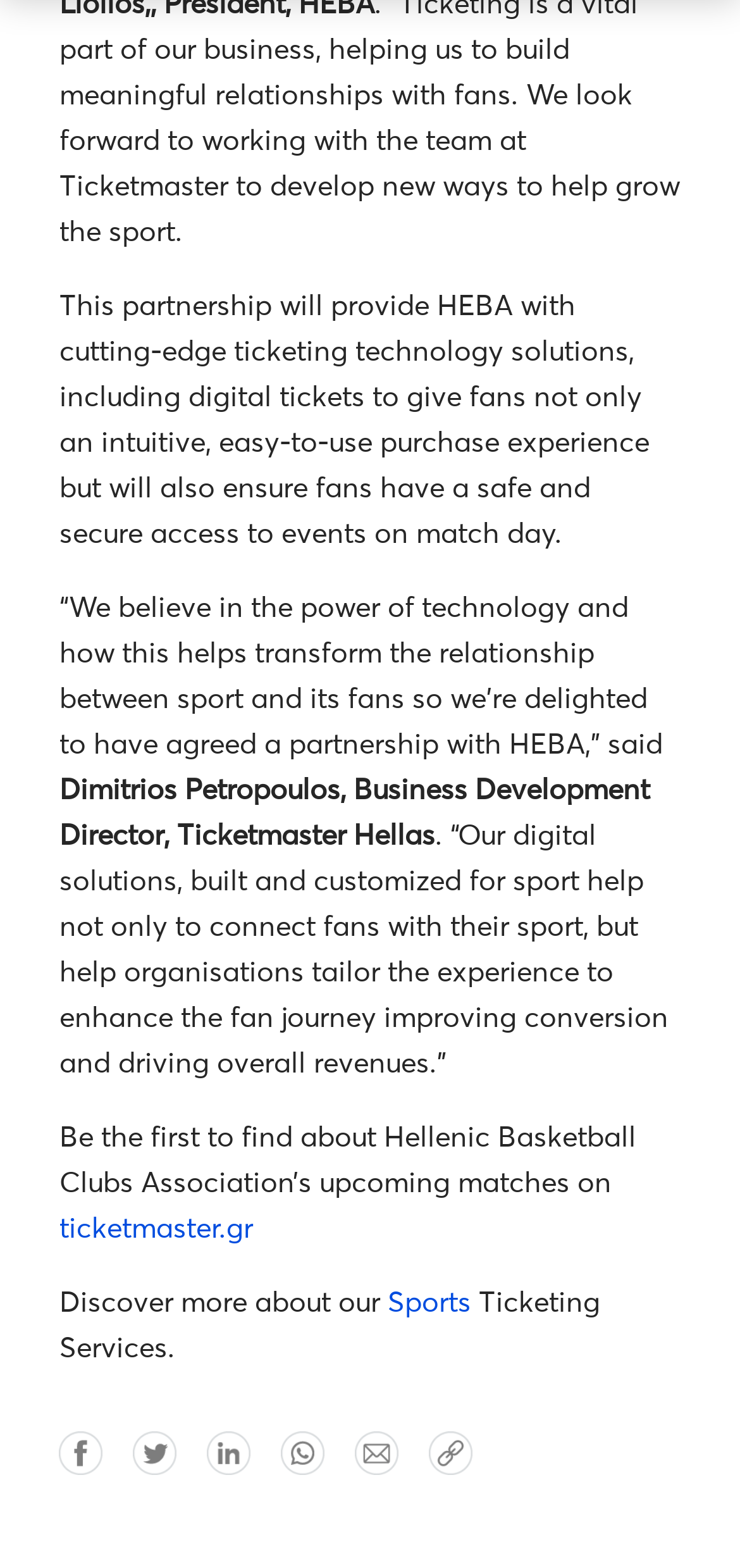How many social media platforms are linked on the webpage?
Look at the image and provide a detailed response to the question.

The webpage has links to five social media platforms, namely Facebook, Twitter, Linkedin, Whatsapp, and Email, as well as a 'Copy to Clipboard' option, which are all located at the bottom of the page.